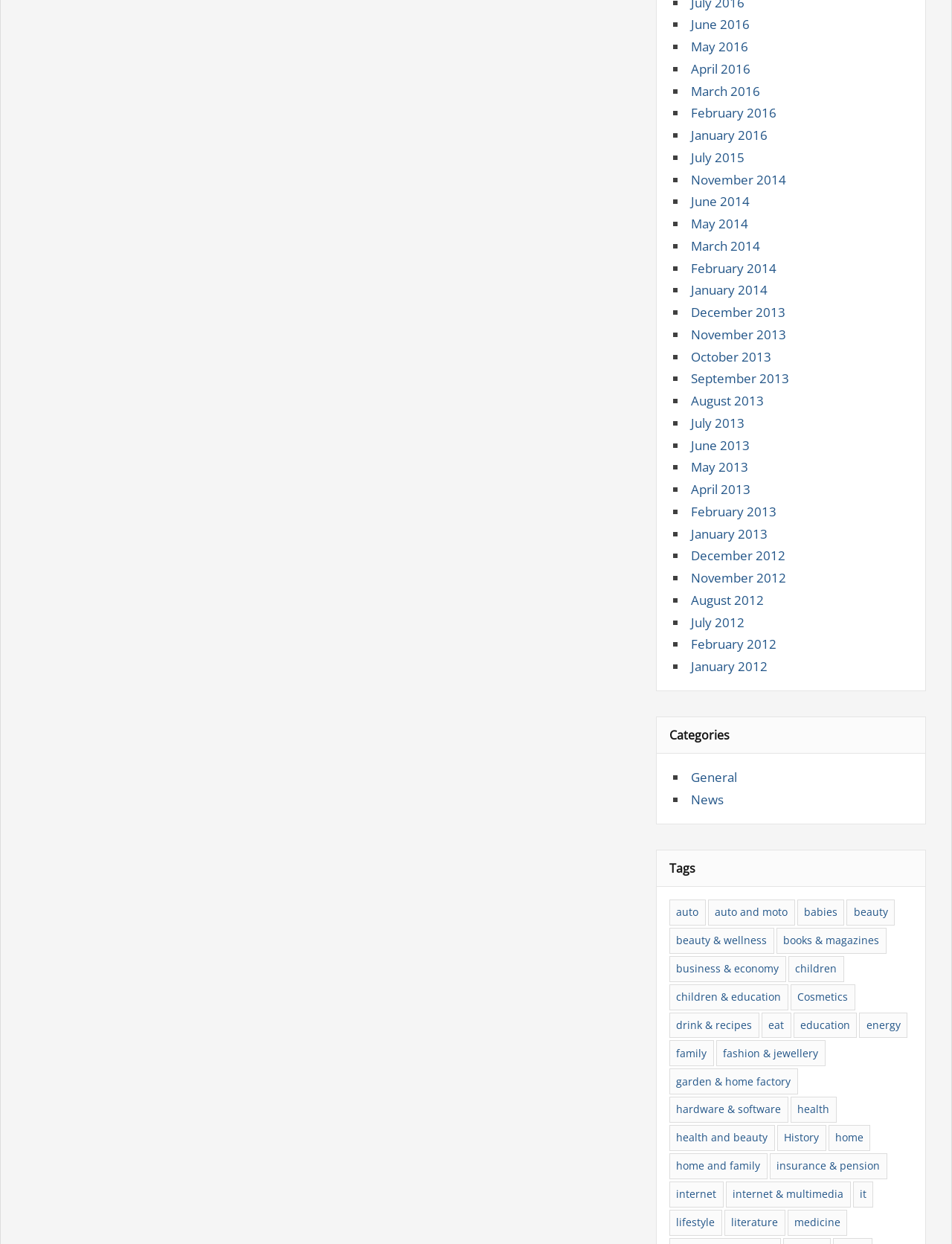Please find the bounding box coordinates of the element that needs to be clicked to perform the following instruction: "Explore beauty". The bounding box coordinates should be four float numbers between 0 and 1, represented as [left, top, right, bottom].

[0.889, 0.723, 0.94, 0.744]